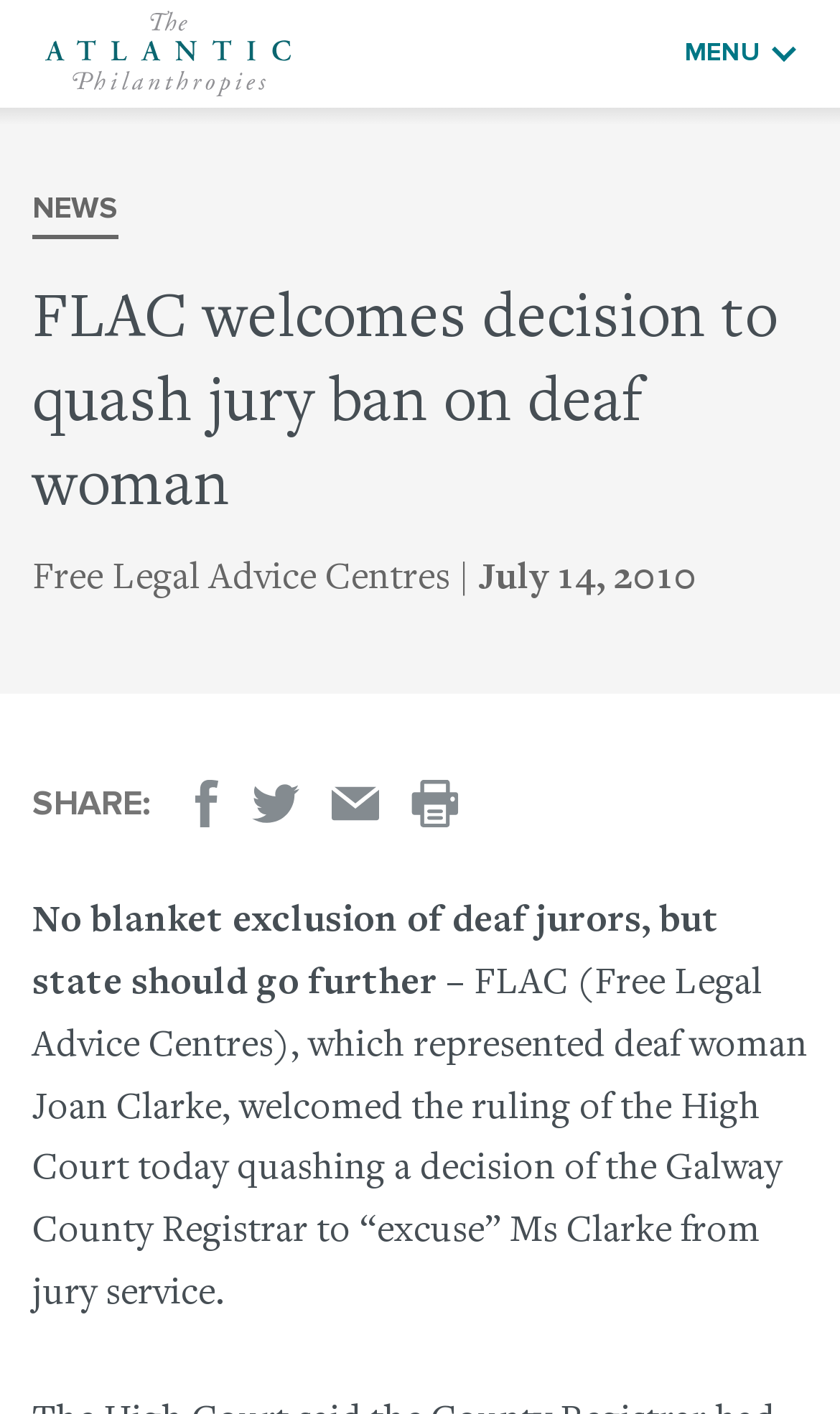What can be done with the page?
Based on the image, provide your answer in one word or phrase.

Share, Tweet, Email, Print